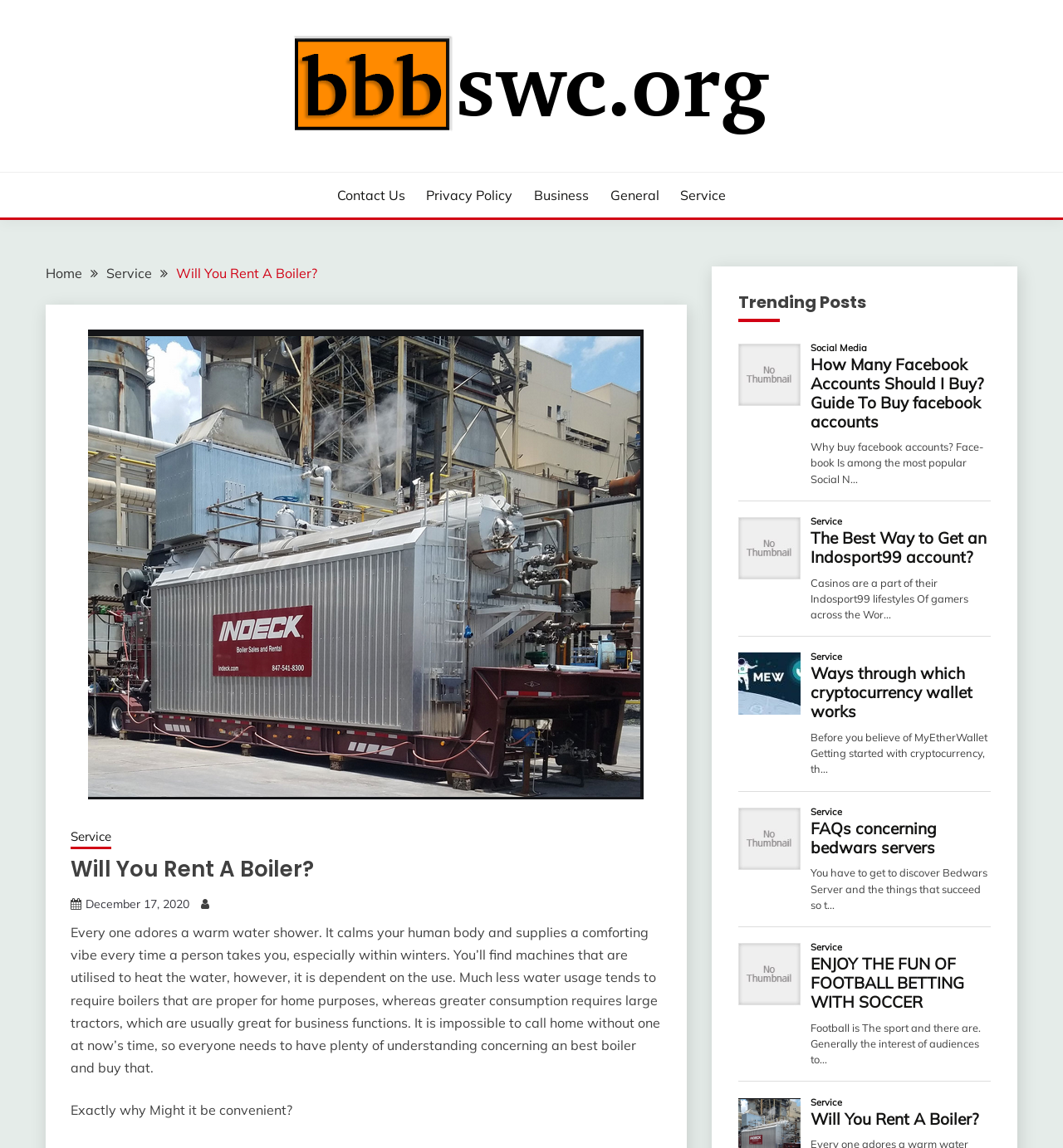Write a detailed summary of the webpage, including text, images, and layout.

The webpage is about a blog post titled "Will You Rent A Boiler?" from bbbswc. At the top, there is a logo image and a link to the website's homepage, accompanied by a navigation menu with links to "Contact Us", "Privacy Policy", "Business", "General", and "Service". Below the navigation menu, there is a breadcrumbs section with links to "Home", "Service", and the current page "Will You Rent A Boiler?".

The main content of the page is a blog post discussing the importance of boilers in daily life, especially during winters. The post explains the need for boilers in homes and businesses, and how to choose the right one. The text is divided into sections, with headings and paragraphs describing the benefits of boilers.

On the right side of the page, there is a section titled "Trending Posts" with links to several articles, including "How Many Facebook Accounts Should I Buy?", "The Best Way to Get an Indosport99 account?", "Ways through which cryptocurrency wallet works", and others. Each article has a brief summary and a link to the full post.

At the bottom of the page, there is a link to the "Service" page and a social media link. The page also has a search icon at the bottom right corner.